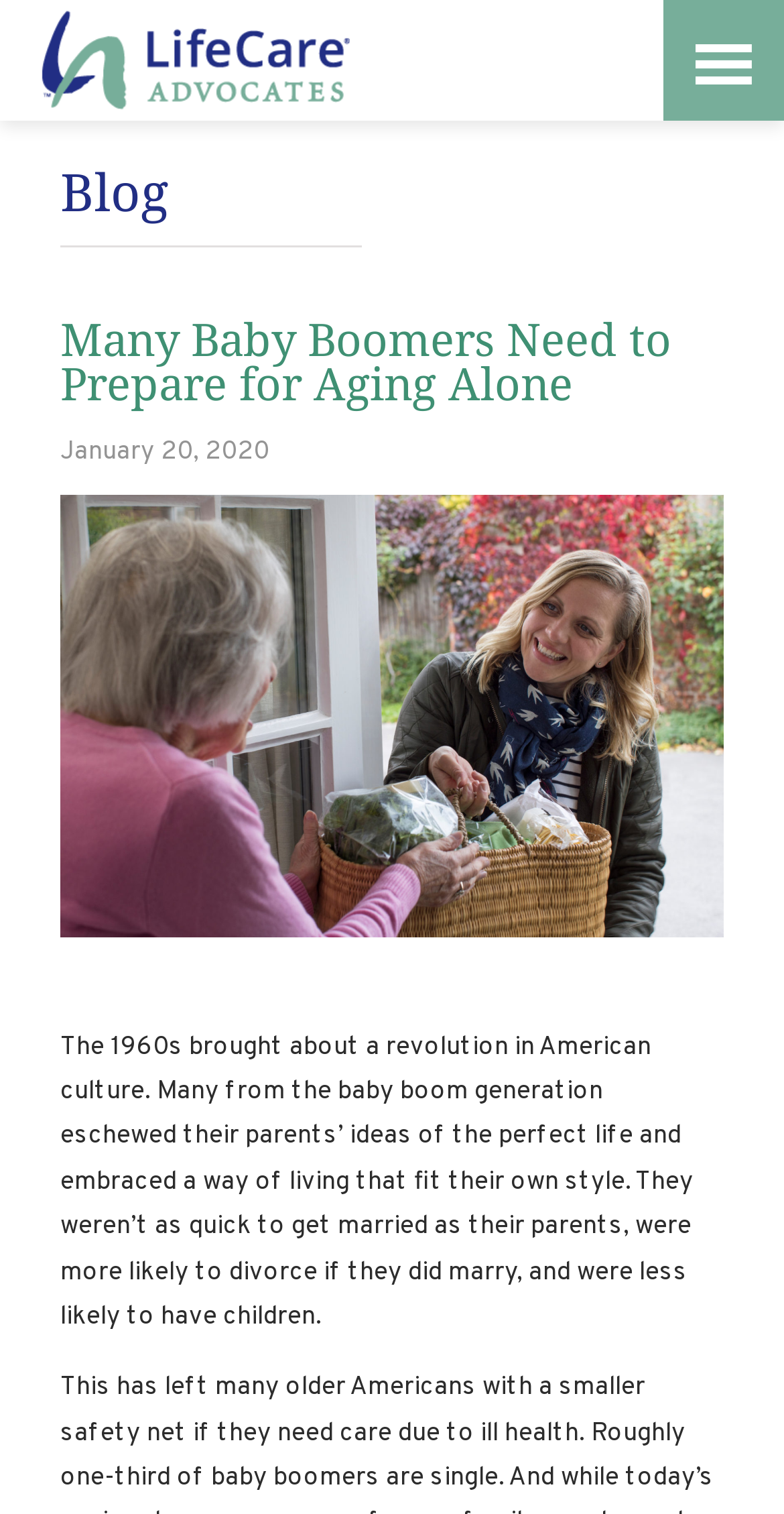Based on the element description, predict the bounding box coordinates (top-left x, top-left y, bottom-right x, bottom-right y) for the UI element in the screenshot: aria-label="opens link in new tab/window"

[0.051, 0.0, 0.445, 0.08]